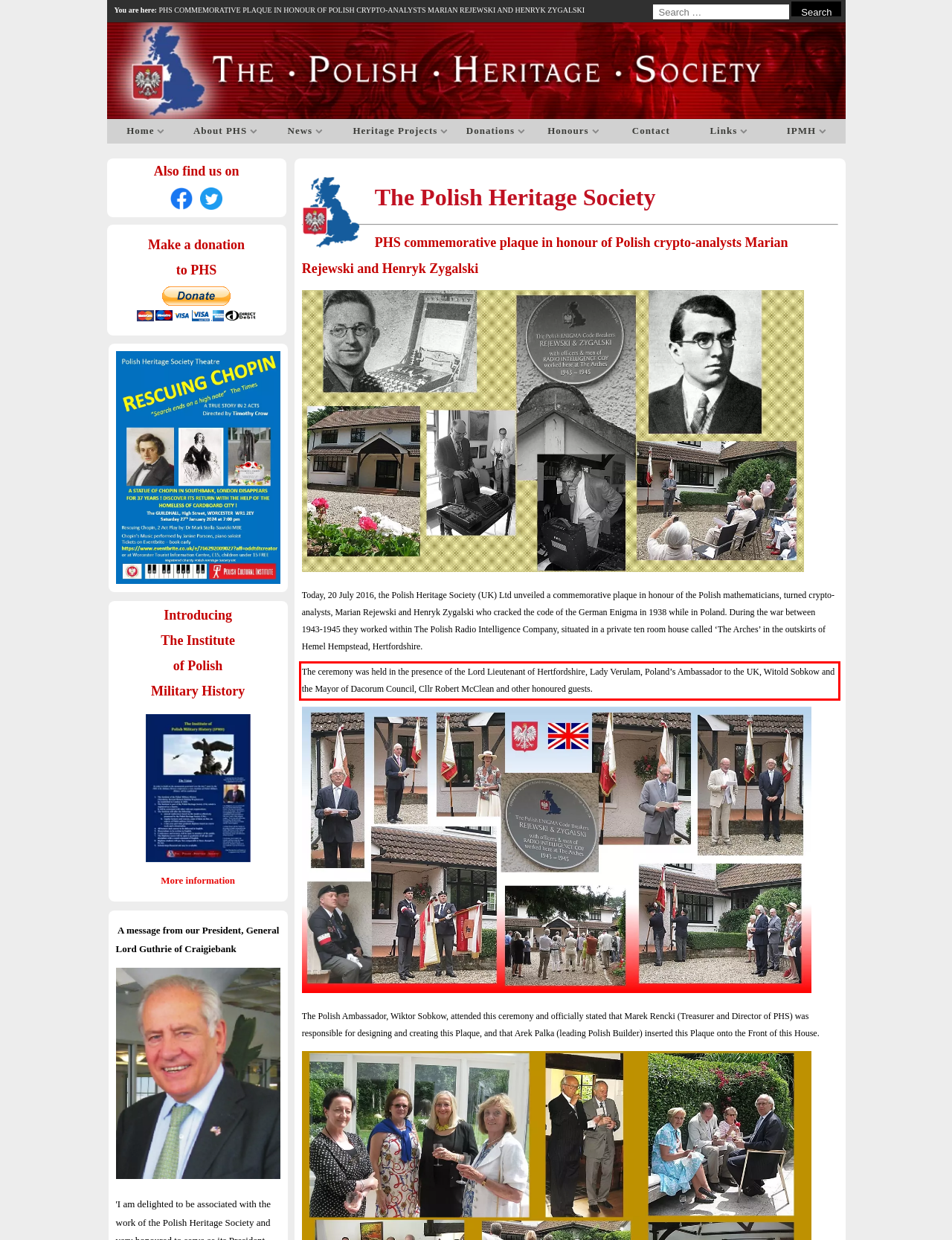Observe the screenshot of the webpage, locate the red bounding box, and extract the text content within it.

The ceremony was held in the presence of the Lord Lieutenant of Hertfordshire, Lady Verulam, Poland’s Ambassador to the UK, Witold Sobkow and the Mayor of Dacorum Council, Cllr Robert McClean and other honoured guests.